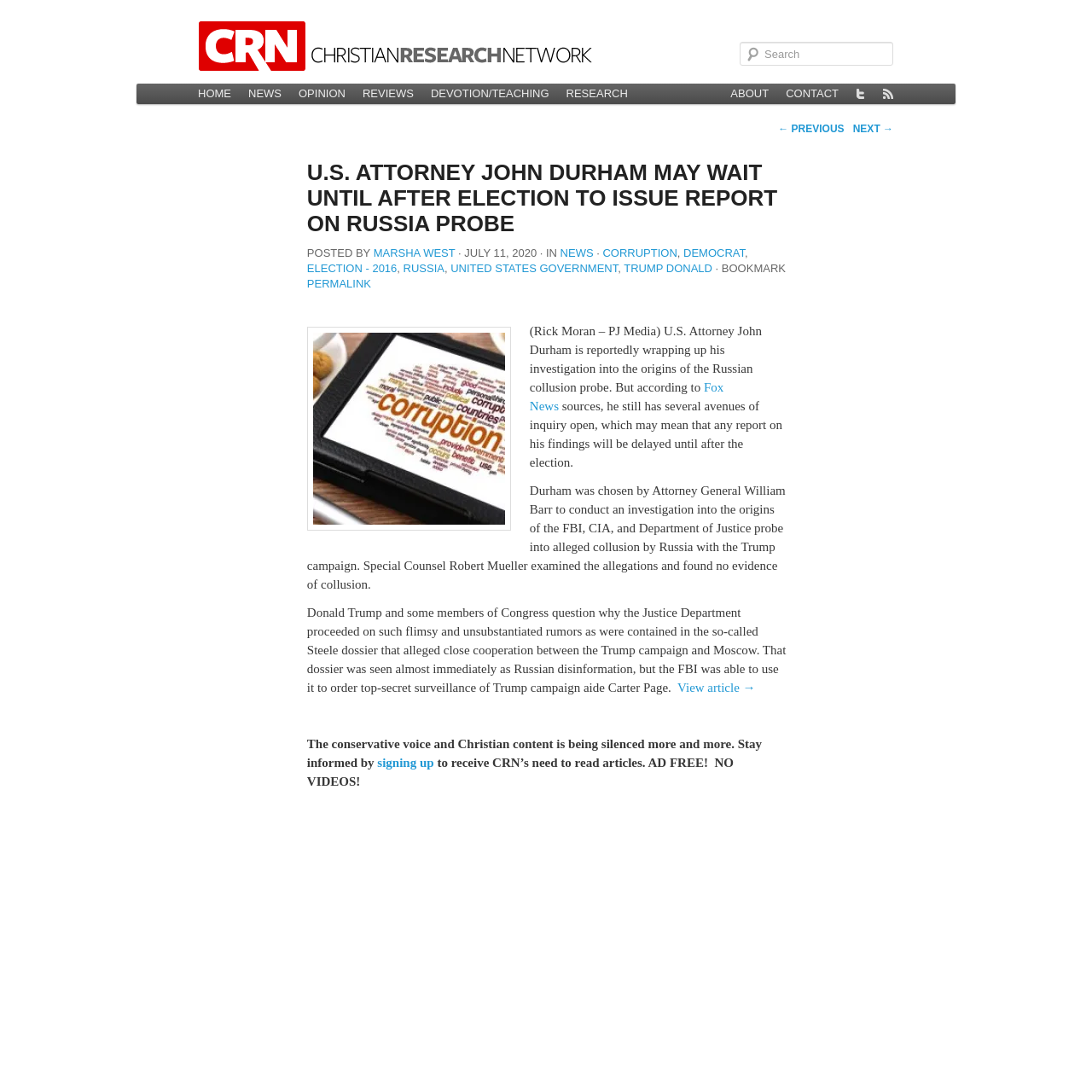What is the date of the article?
Please provide a detailed and thorough answer to the question.

The date of the article can be found in the article section, where it says 'JULY 11, 2020'.